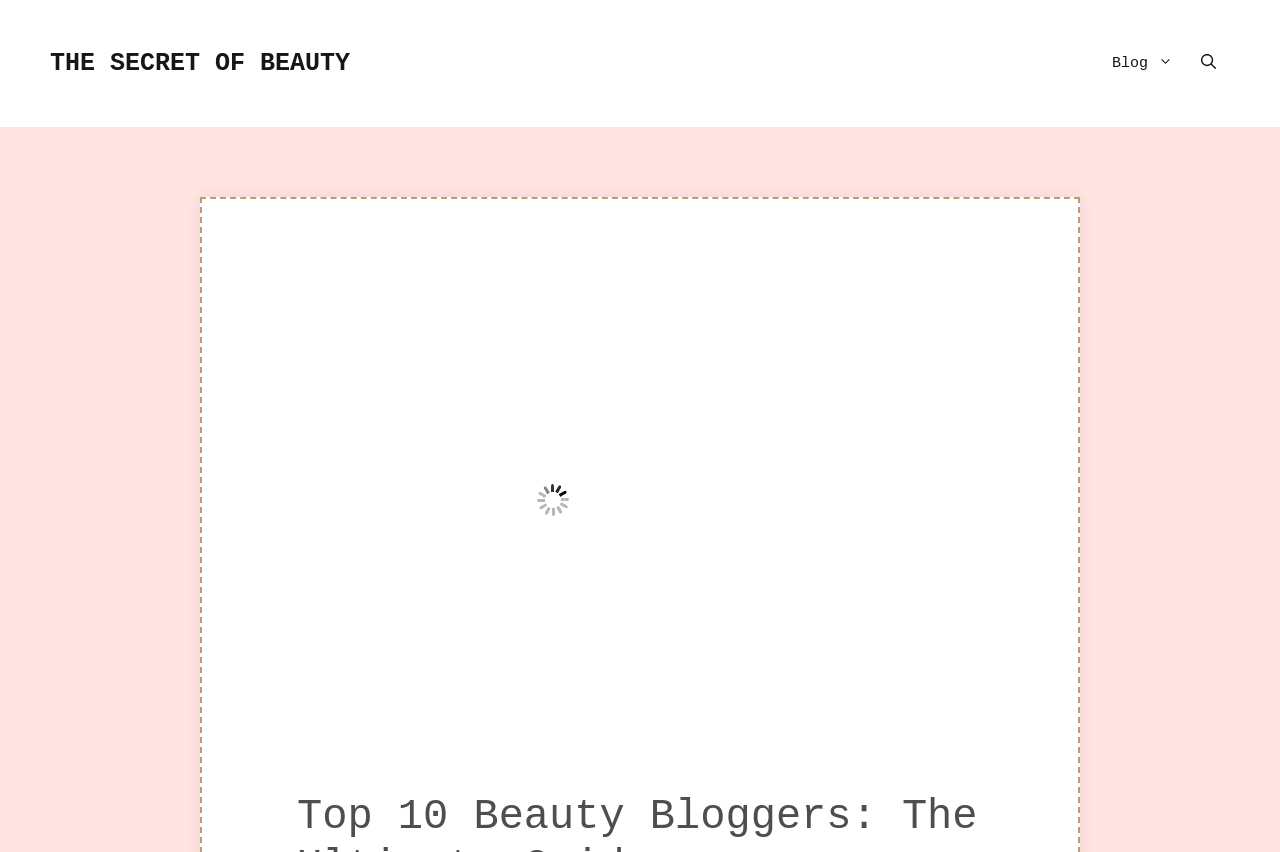Given the description "The Secret of Beauty", provide the bounding box coordinates of the corresponding UI element.

[0.039, 0.0, 0.273, 0.149]